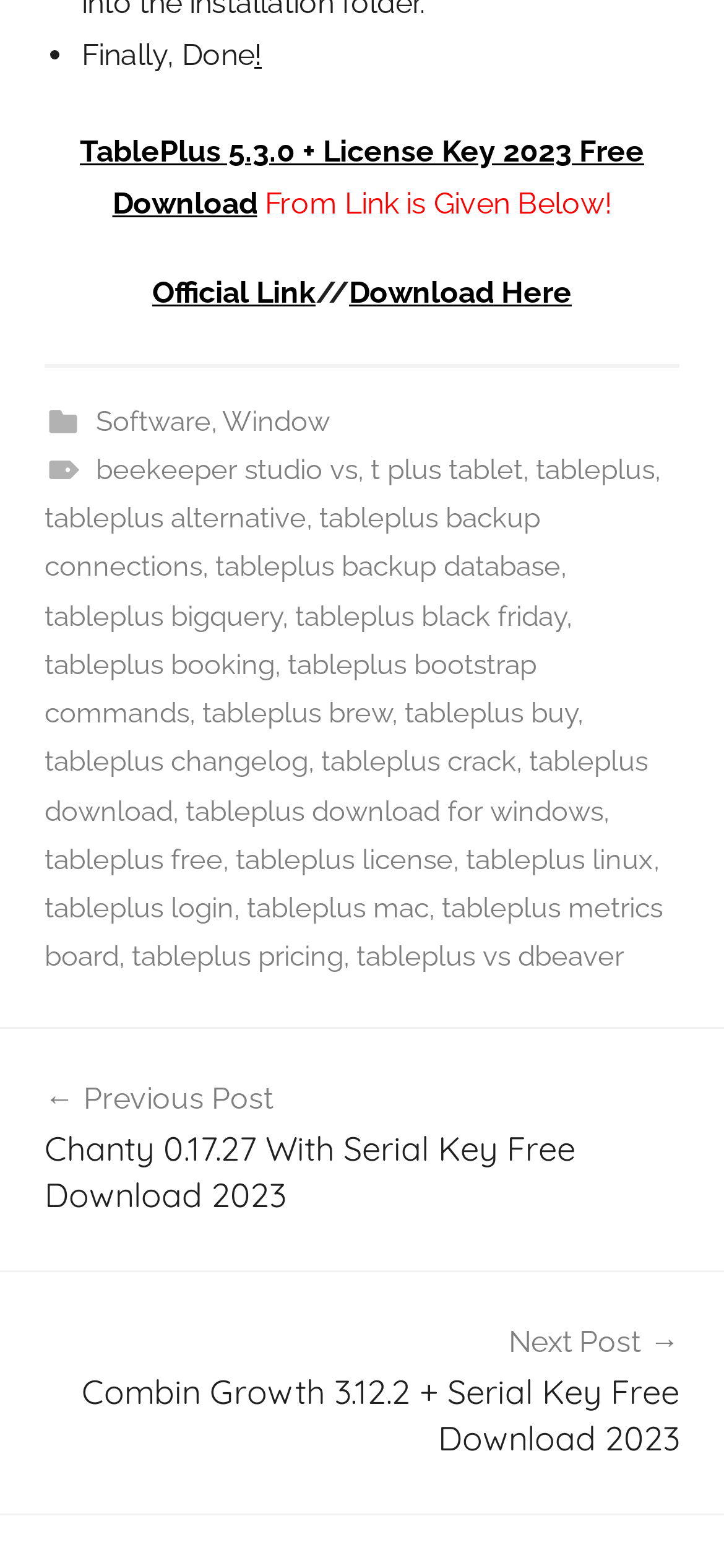Extract the bounding box coordinates for the UI element described by the text: "tableplus download for windows". The coordinates should be in the form of [left, top, right, bottom] with values between 0 and 1.

[0.256, 0.507, 0.833, 0.528]